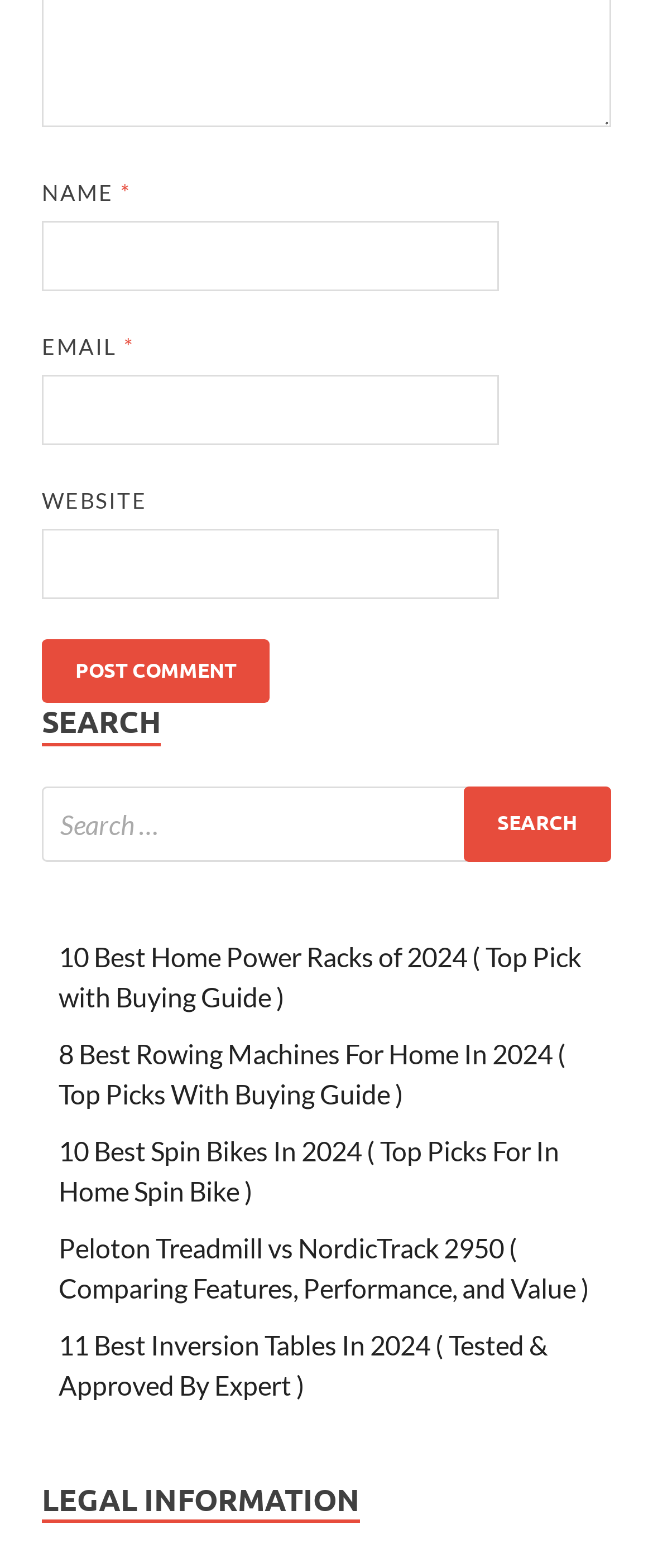Please identify the bounding box coordinates of the element I should click to complete this instruction: 'Enter your email'. The coordinates should be given as four float numbers between 0 and 1, like this: [left, top, right, bottom].

[0.064, 0.239, 0.764, 0.284]